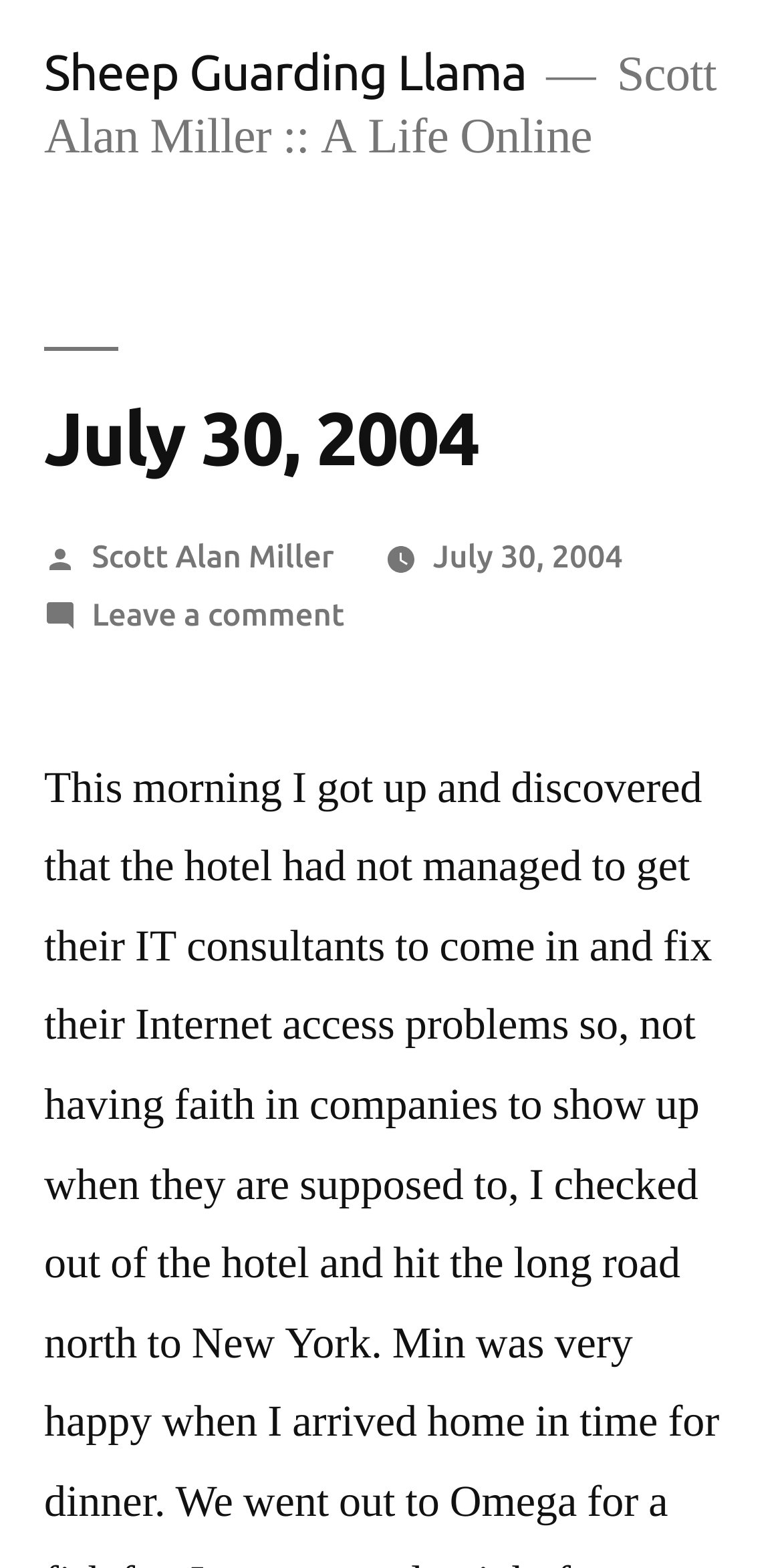Identify the text that serves as the heading for the webpage and generate it.

July 30, 2004